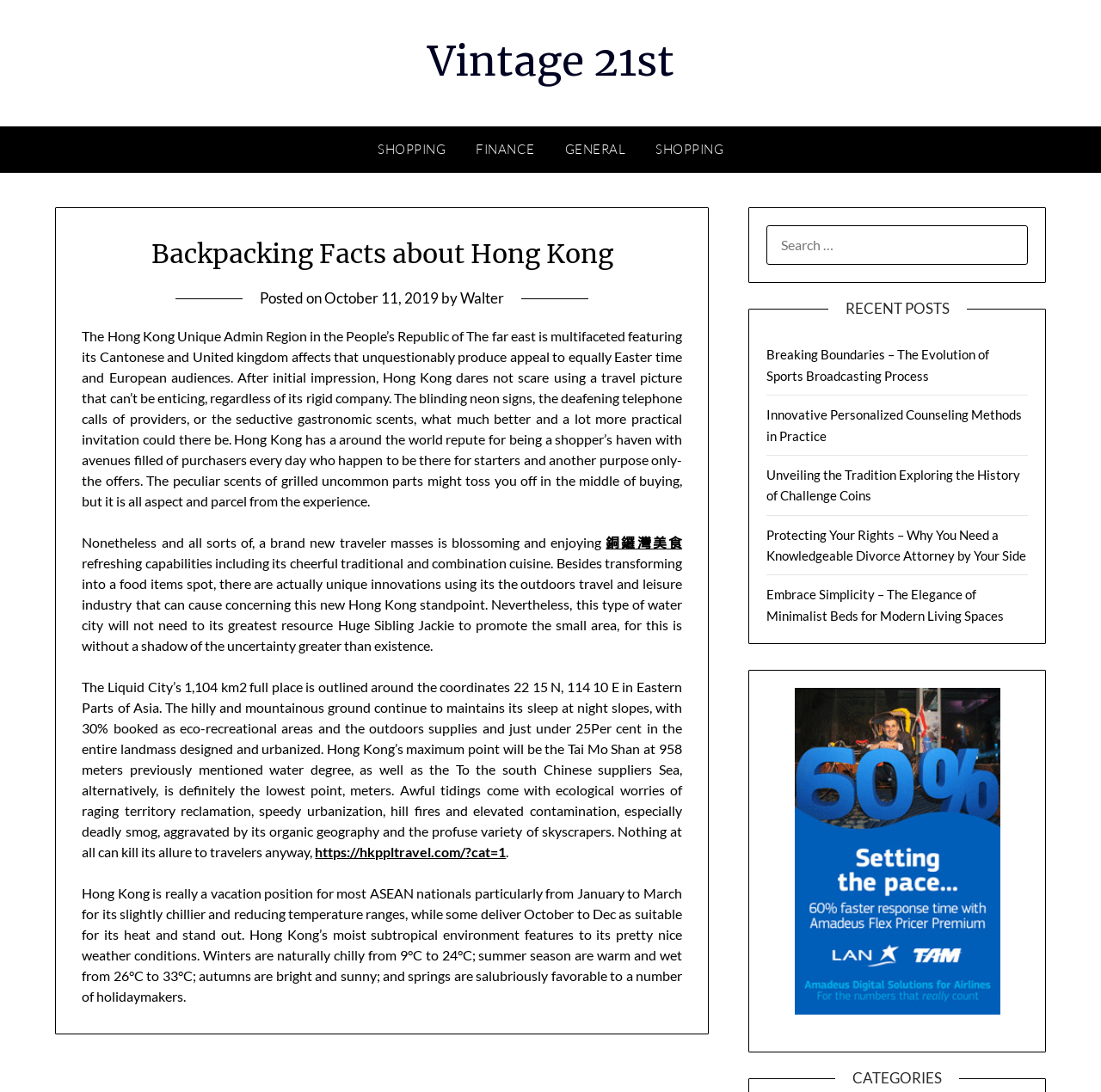Determine the bounding box coordinates of the clickable region to carry out the instruction: "Explore the 'RECENT POSTS' section".

[0.752, 0.274, 0.878, 0.292]